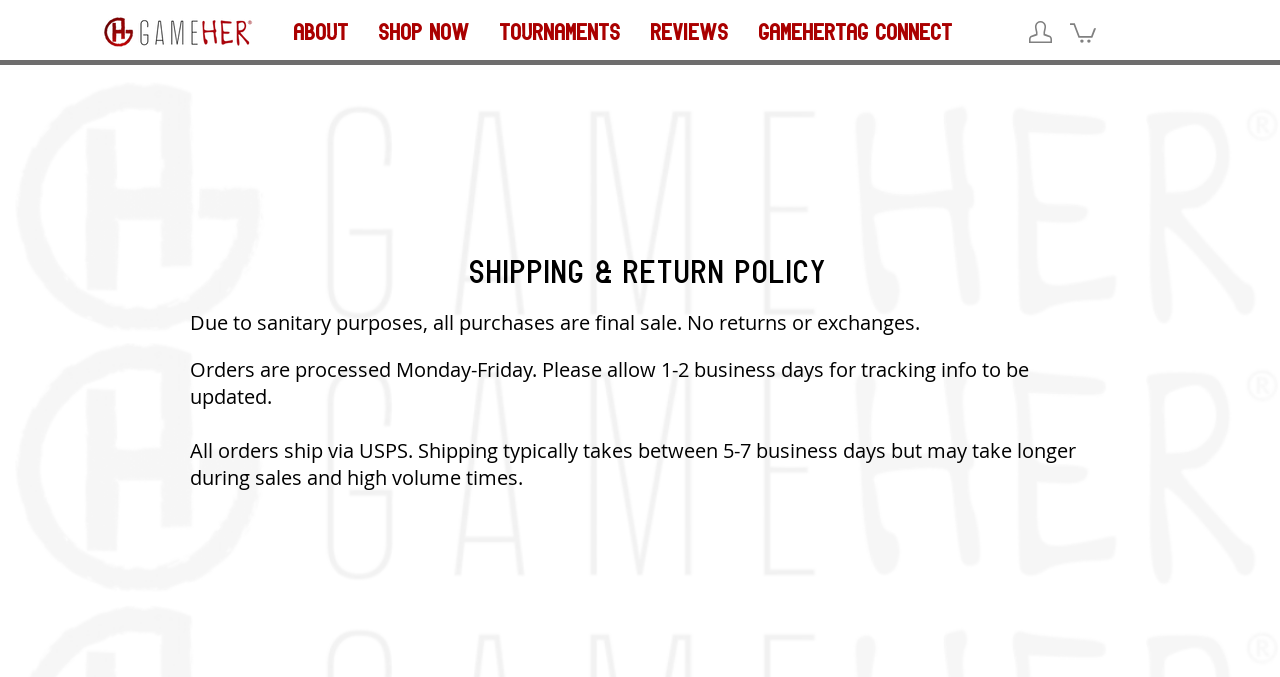What is the processing time for orders?
From the image, respond with a single word or phrase.

1-2 business days